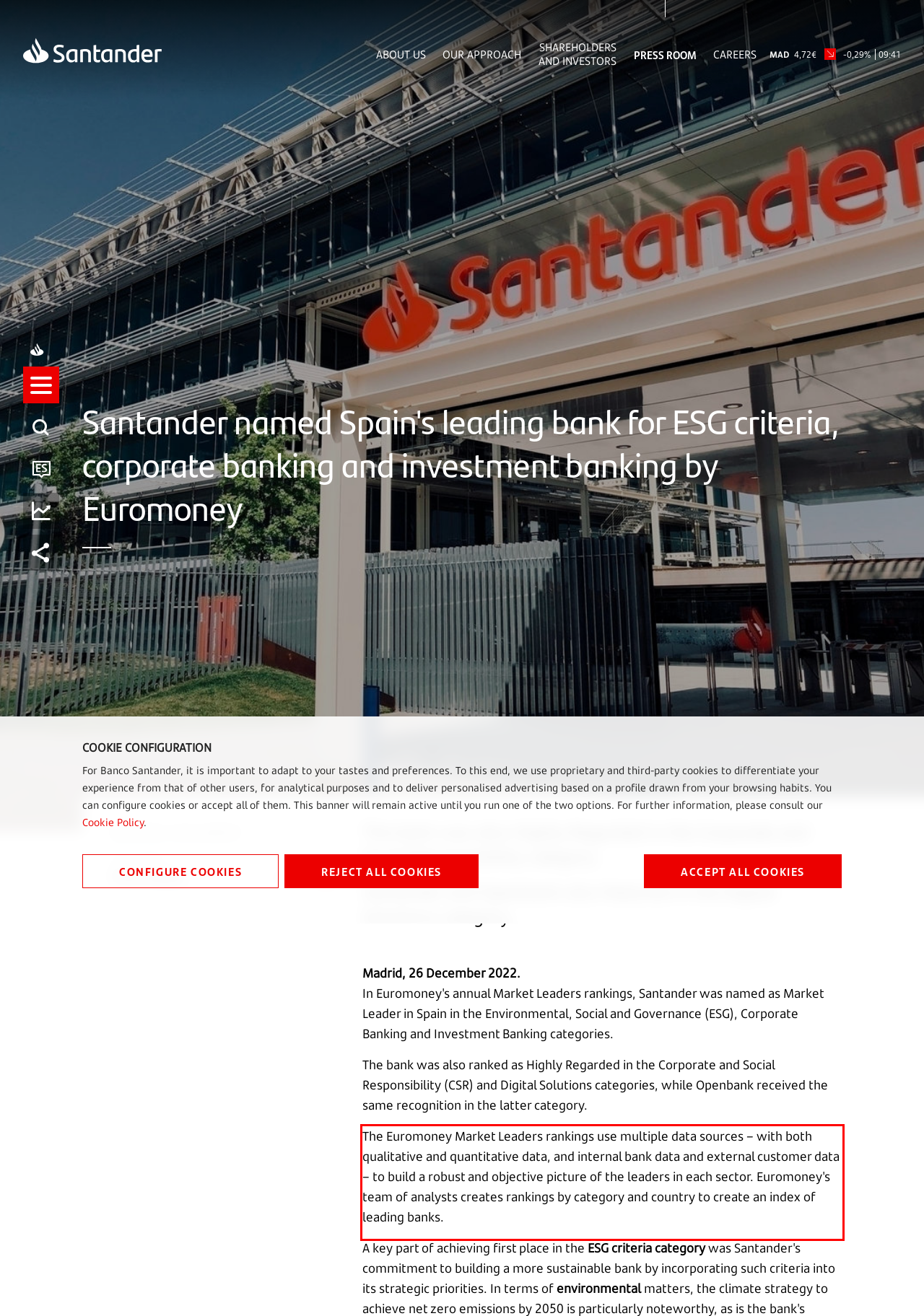Within the provided webpage screenshot, find the red rectangle bounding box and perform OCR to obtain the text content.

The Euromoney Market Leaders rankings use multiple data sources – with both qualitative and quantitative data, and internal bank data and external customer data – to build a robust and objective picture of the leaders in each sector. Euromoney's team of analysts creates rankings by category and country to create an index of leading banks.